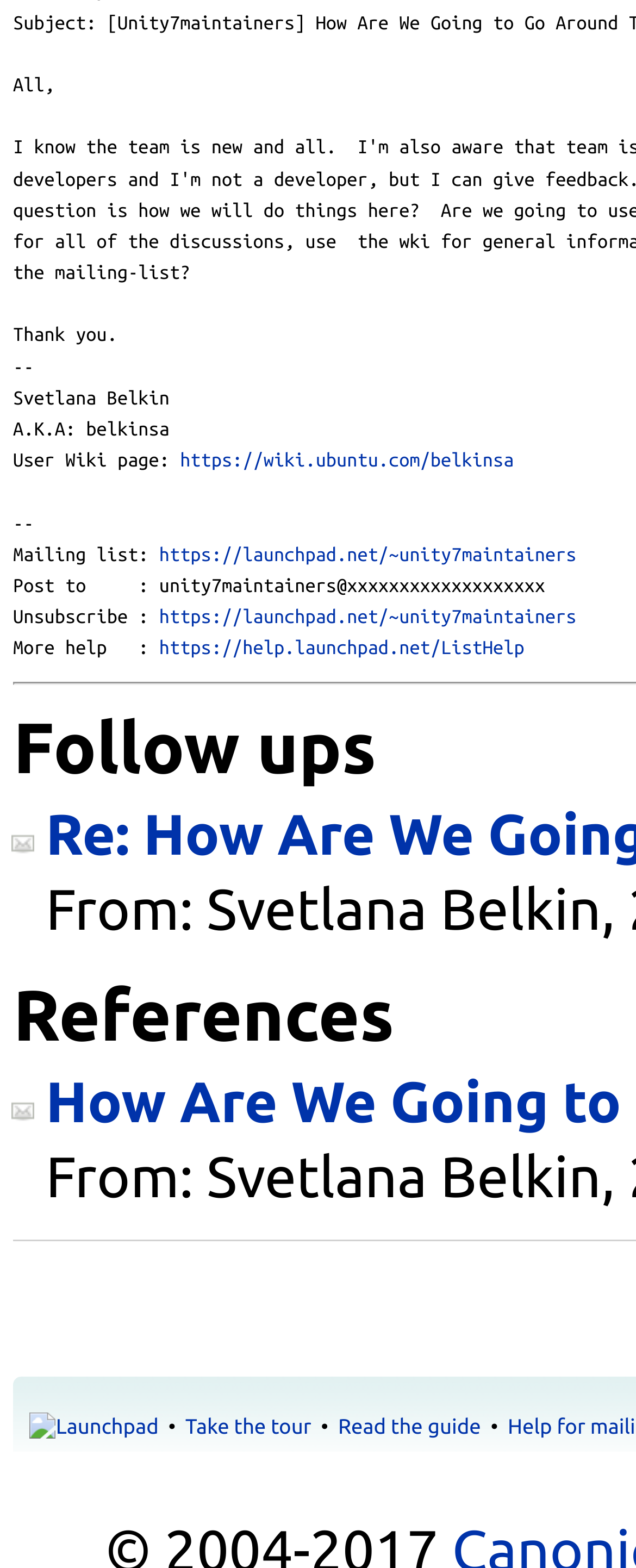Identify the bounding box coordinates for the UI element described by the following text: "https://launchpad.net/~unity7maintainers". Provide the coordinates as four float numbers between 0 and 1, in the format [left, top, right, bottom].

[0.25, 0.347, 0.906, 0.361]